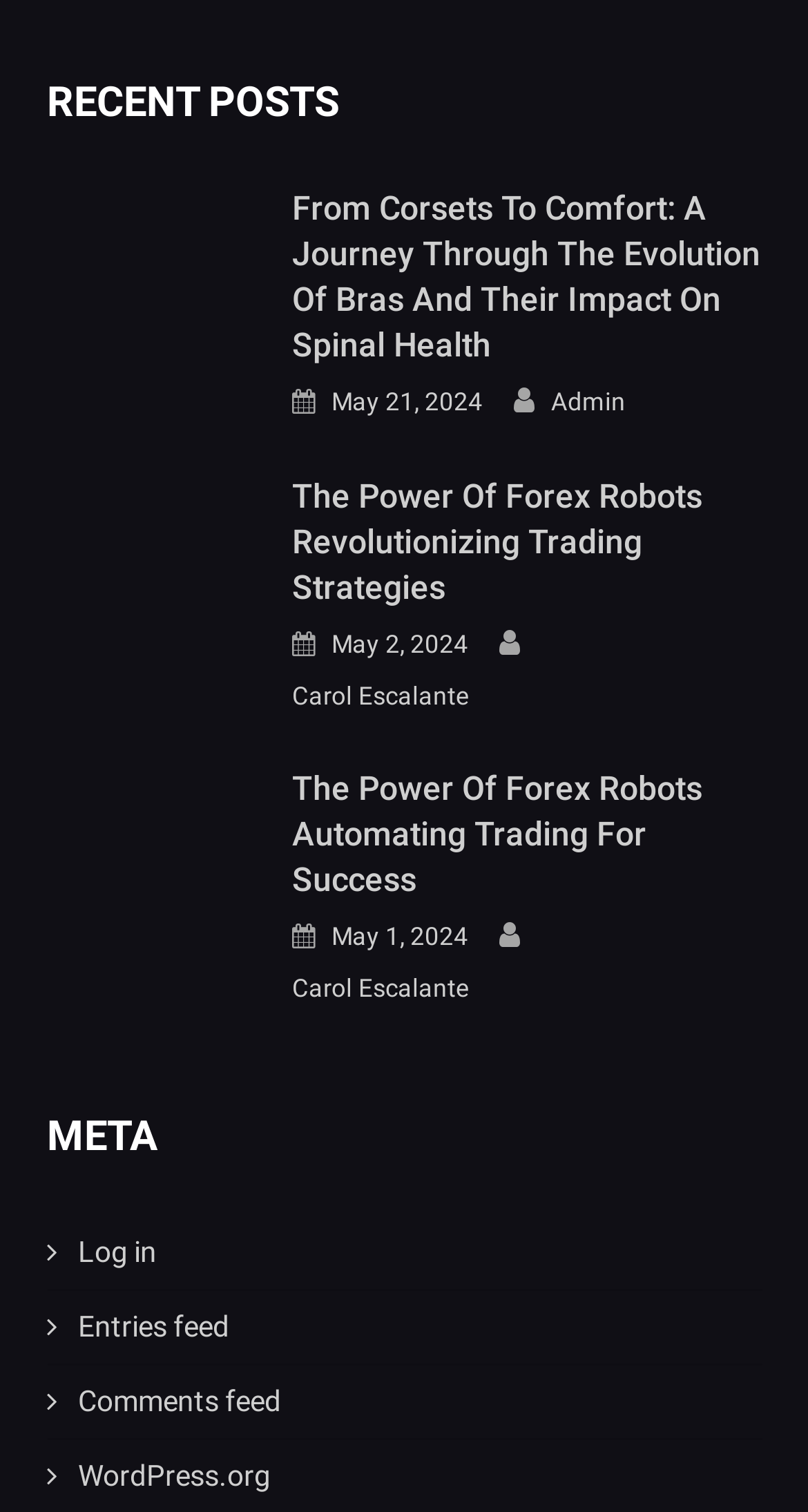Locate the bounding box coordinates of the UI element described by: "Carol Escalante". The bounding box coordinates should consist of four float numbers between 0 and 1, i.e., [left, top, right, bottom].

[0.362, 0.447, 0.579, 0.476]